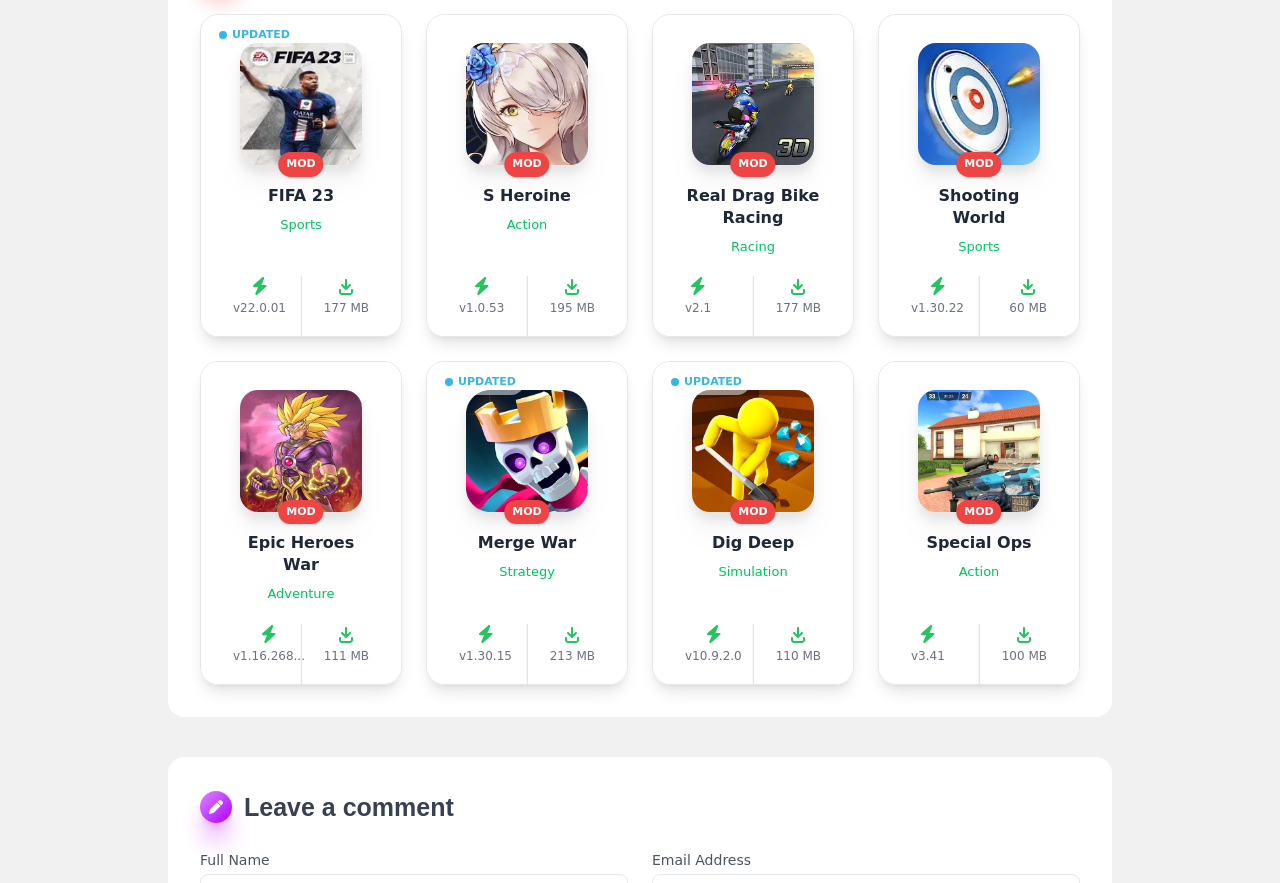What is the category of Dig Deep?
Please answer using one word or phrase, based on the screenshot.

Simulation